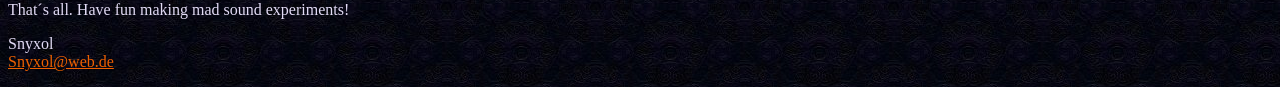Given the element description Snyxol@web.de, identify the bounding box coordinates for the UI element on the webpage screenshot. The format should be (top-left x, top-left y, bottom-right x, bottom-right y), with values between 0 and 1.

[0.006, 0.614, 0.089, 0.81]